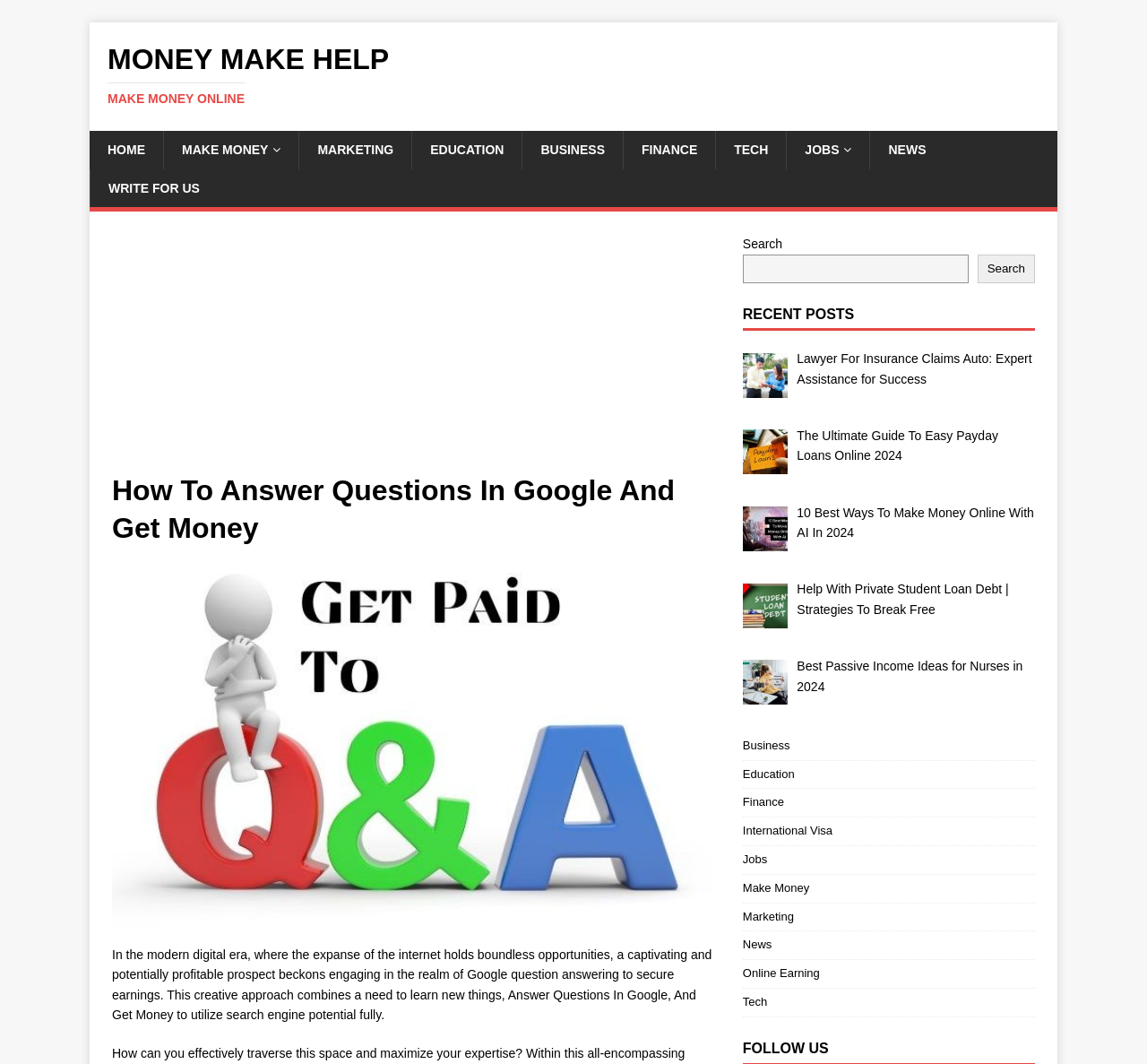Generate a comprehensive description of the contents of the webpage.

This webpage is about making money online, specifically through answering questions on Google. The top section of the page features a heading "MONEY MAKE HELP" and a subheading "MAKE MONEY ONLINE" on the left, with a link "MONEY MAKE HELP MAKE MONEY ONLINE" on the right. Below this, there is a navigation menu with links to various categories such as "HOME", "MAKE MONEY", "MARKETING", "EDUCATION", "BUSINESS", "FINANCE", "TECH", "JOBS", and "NEWS".

On the left side of the page, there is a header section with a heading "How To Answer Questions In Google And Get Money" and an image related to the topic. Below this, there is a paragraph of text that explains the concept of making money by answering questions on Google.

On the right side of the page, there is a search bar with a button to search the website. Below this, there is a section titled "RECENT POSTS" that features five links to recent articles, each with a brief title and a related image. The articles appear to be about various topics such as insurance claims, payday loans, making money online with AI, student loan debt, and passive income for nurses.

Further down the page, there are links to various categories such as "Business", "Education", "Finance", "International Visa", "Jobs", "Make Money", "Marketing", "News", "Online Earning", and "Tech". These links are arranged in a vertical column on the right side of the page.